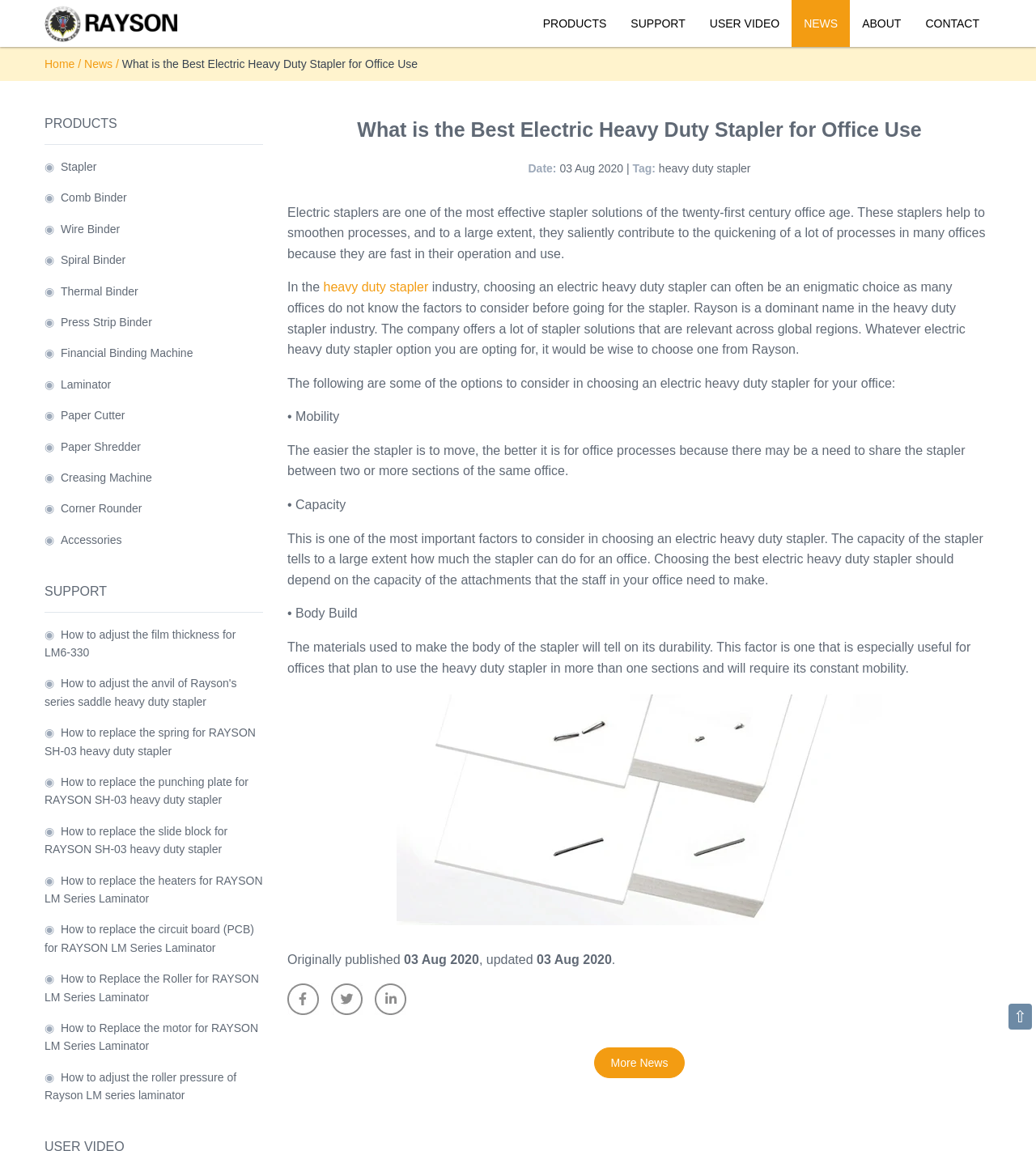What is the purpose of electric heavy duty staplers in offices?
Look at the image and answer with only one word or phrase.

To smoothen processes